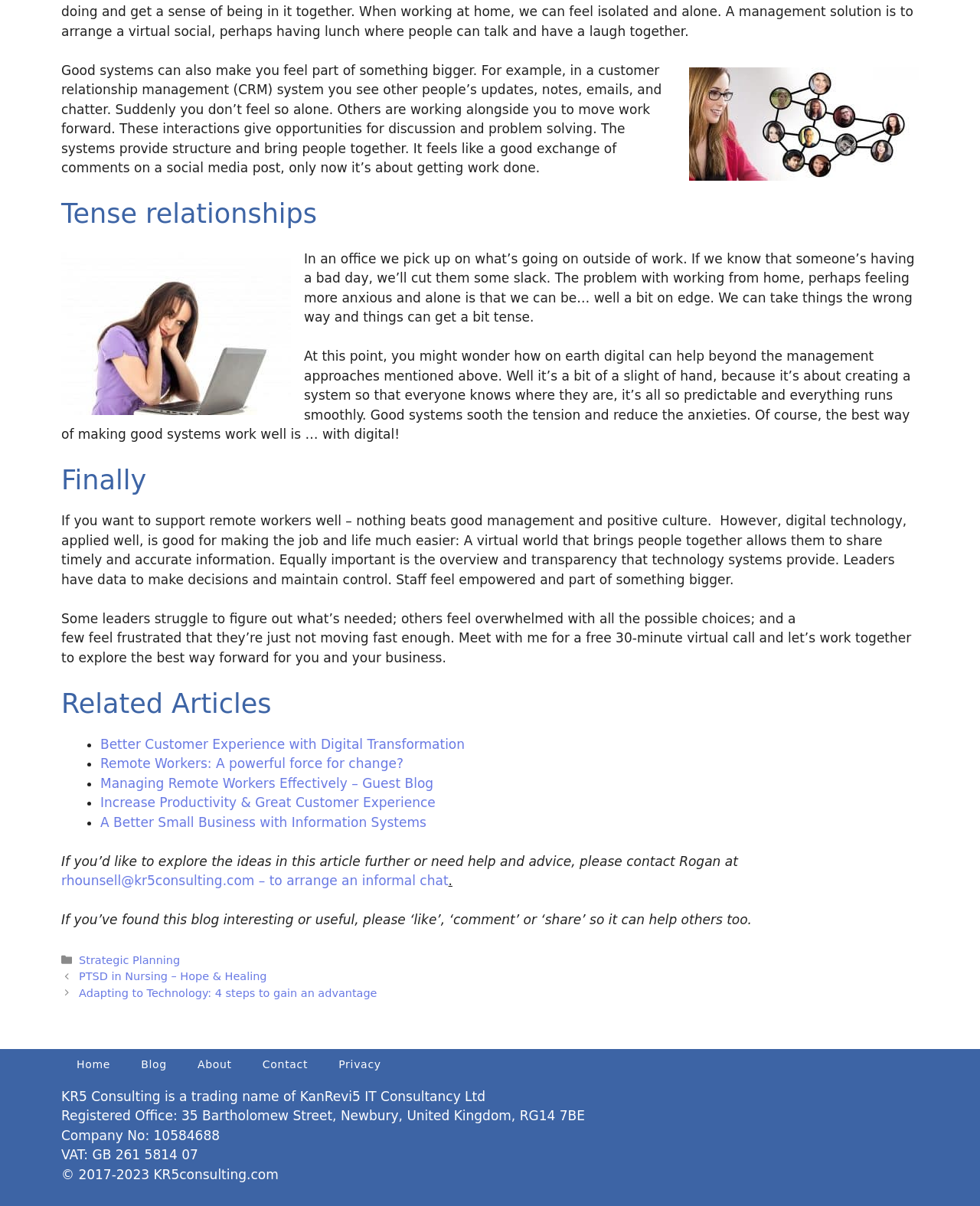Please locate the clickable area by providing the bounding box coordinates to follow this instruction: "Explore the ideas in this article further".

[0.062, 0.708, 0.753, 0.72]